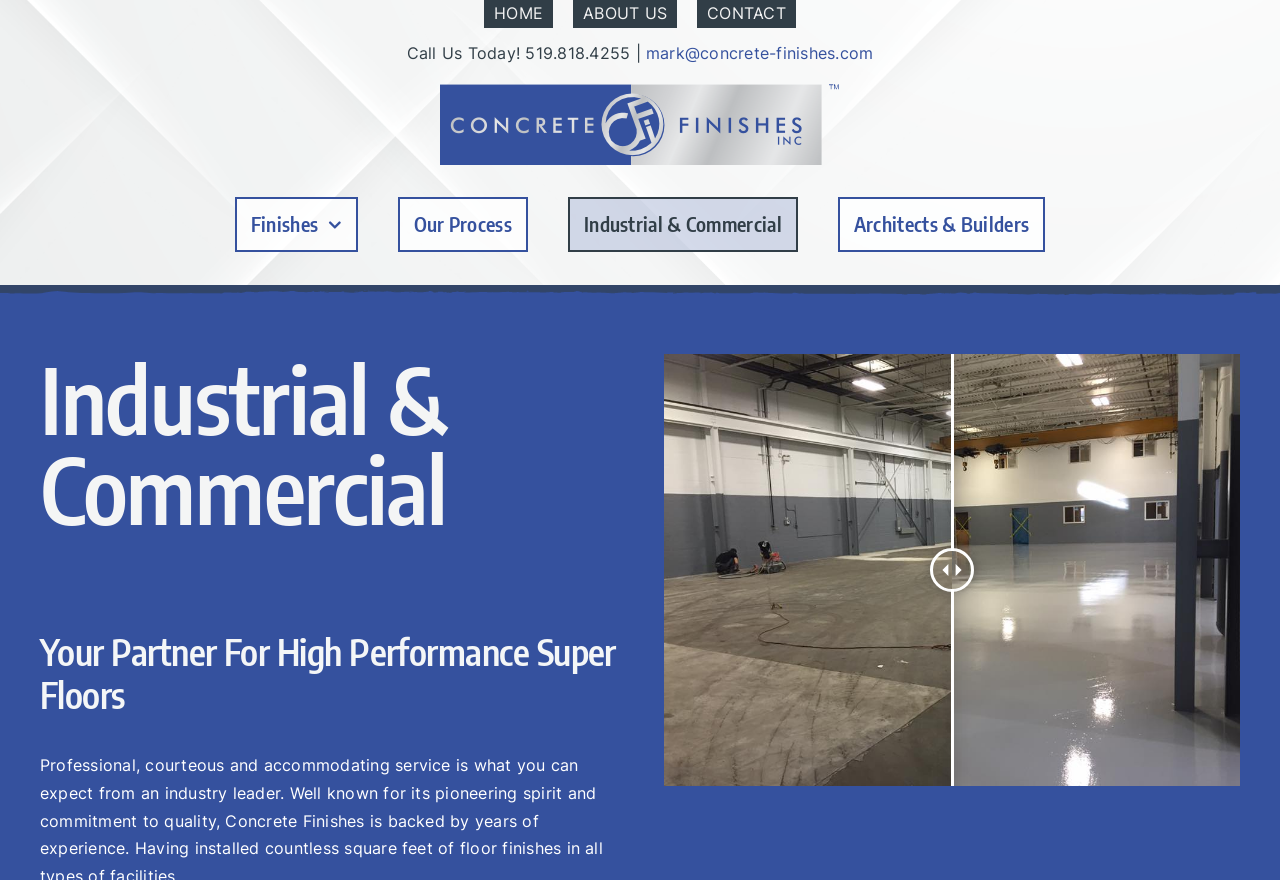Show me the bounding box coordinates of the clickable region to achieve the task as per the instruction: "Click Finishes".

[0.183, 0.224, 0.279, 0.286]